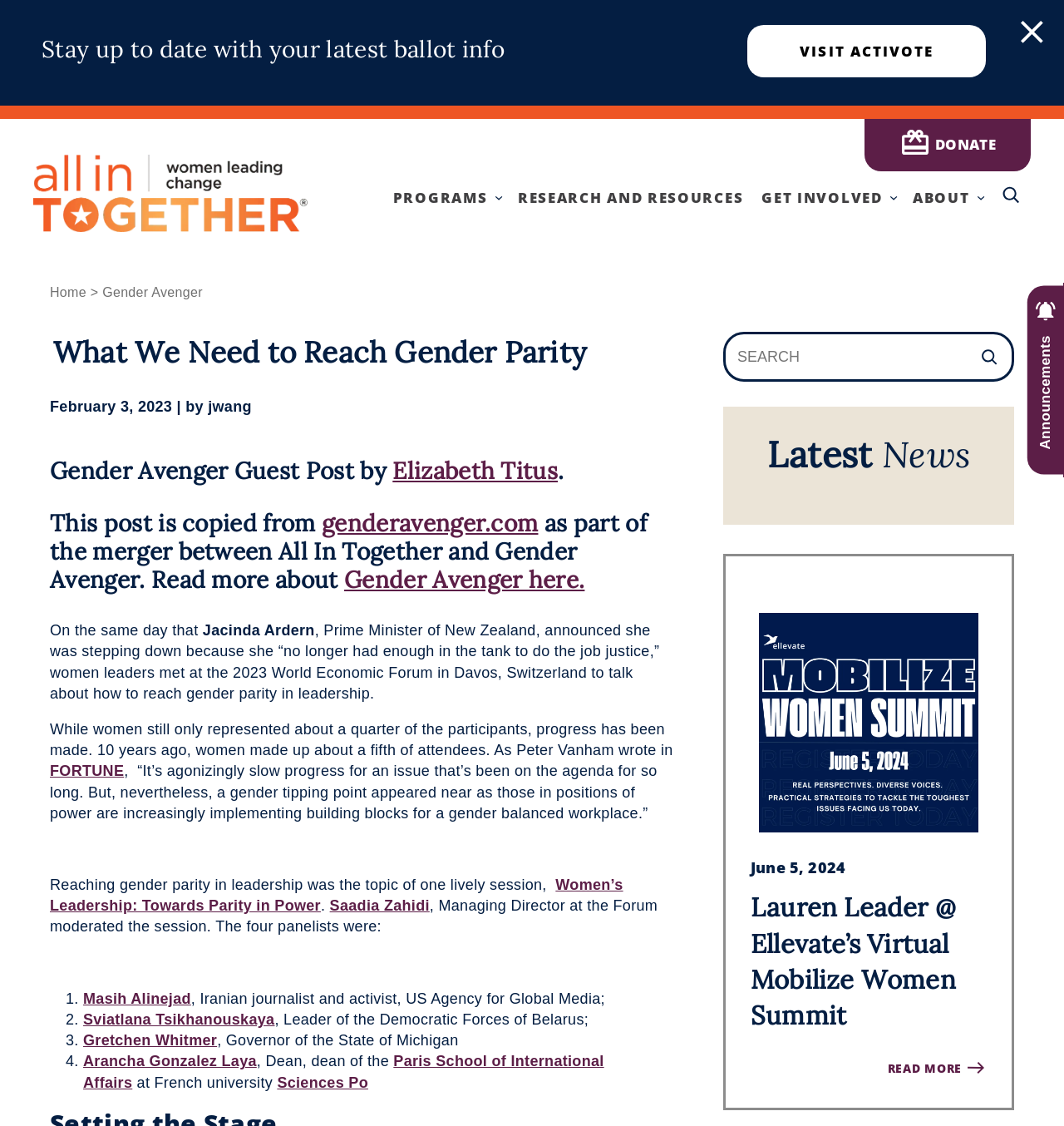Pinpoint the bounding box coordinates for the area that should be clicked to perform the following instruction: "Search for something".

[0.926, 0.137, 0.953, 0.206]